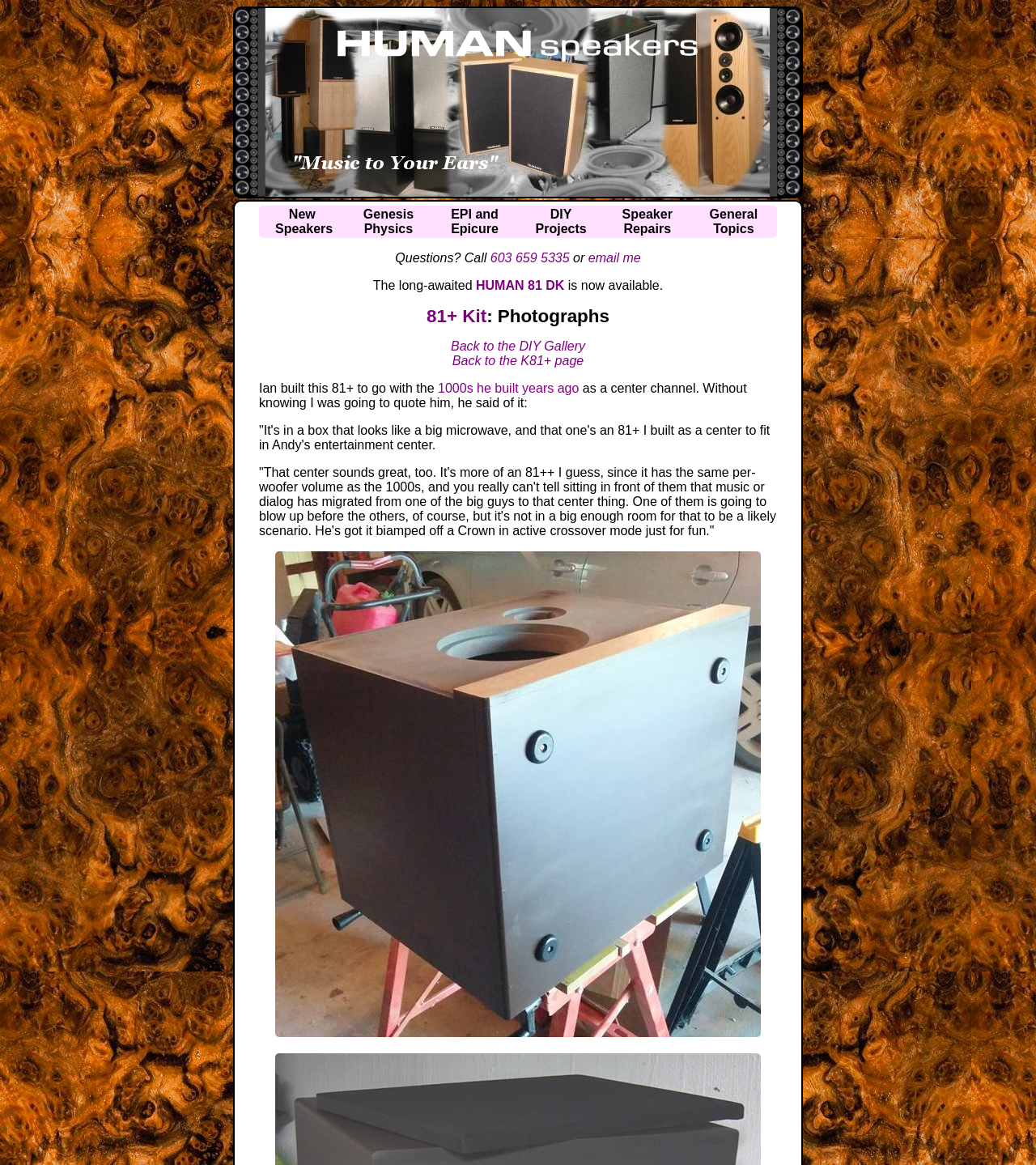Extract the primary heading text from the webpage.

81+ Kit: Photographs